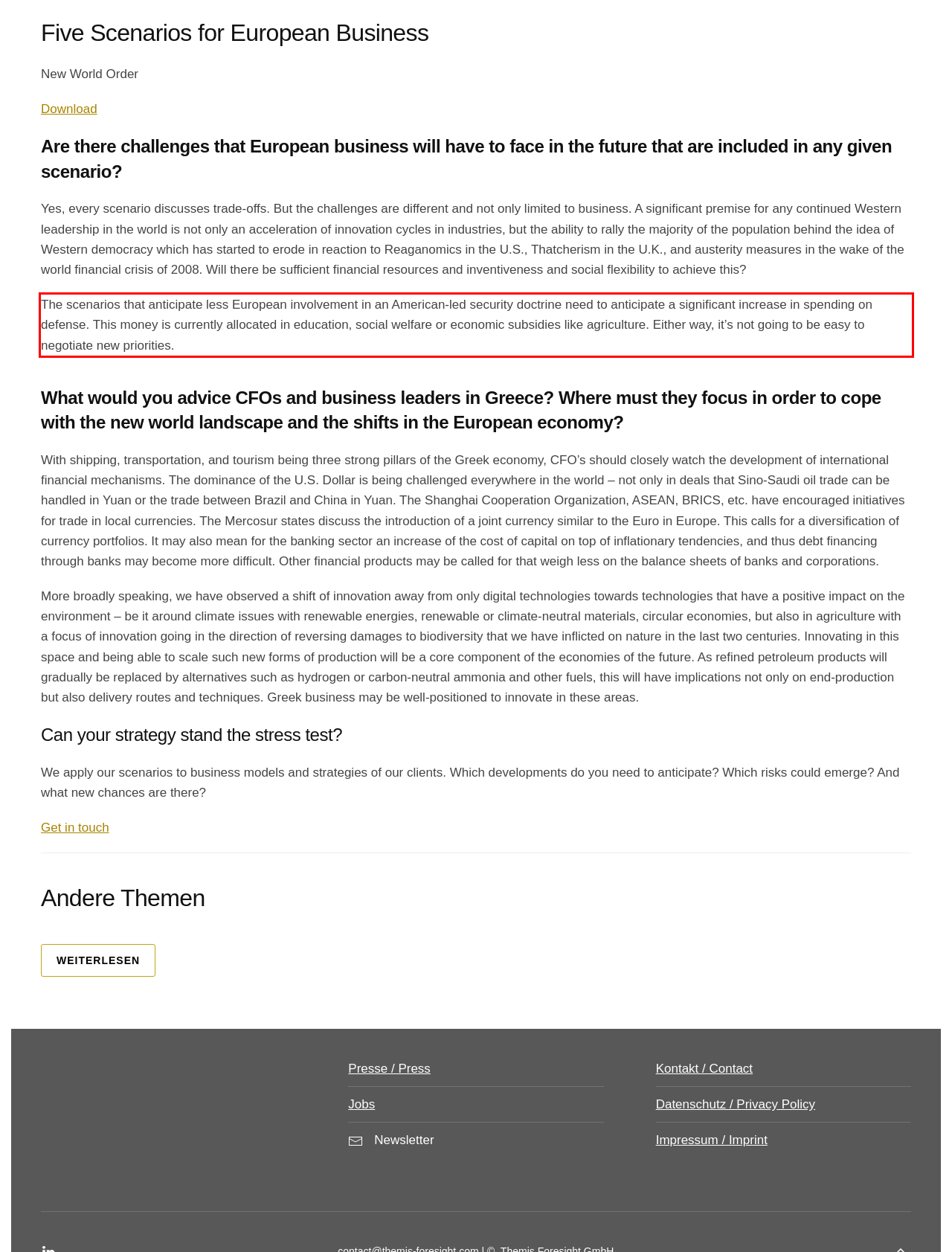Given a webpage screenshot with a red bounding box, perform OCR to read and deliver the text enclosed by the red bounding box.

The scenarios that anticipate less European involvement in an American-led security doctrine need to anticipate a significant increase in spending on defense. This money is currently allocated in education, social welfare or economic subsidies like agriculture. Either way, it’s not going to be easy to negotiate new priorities.